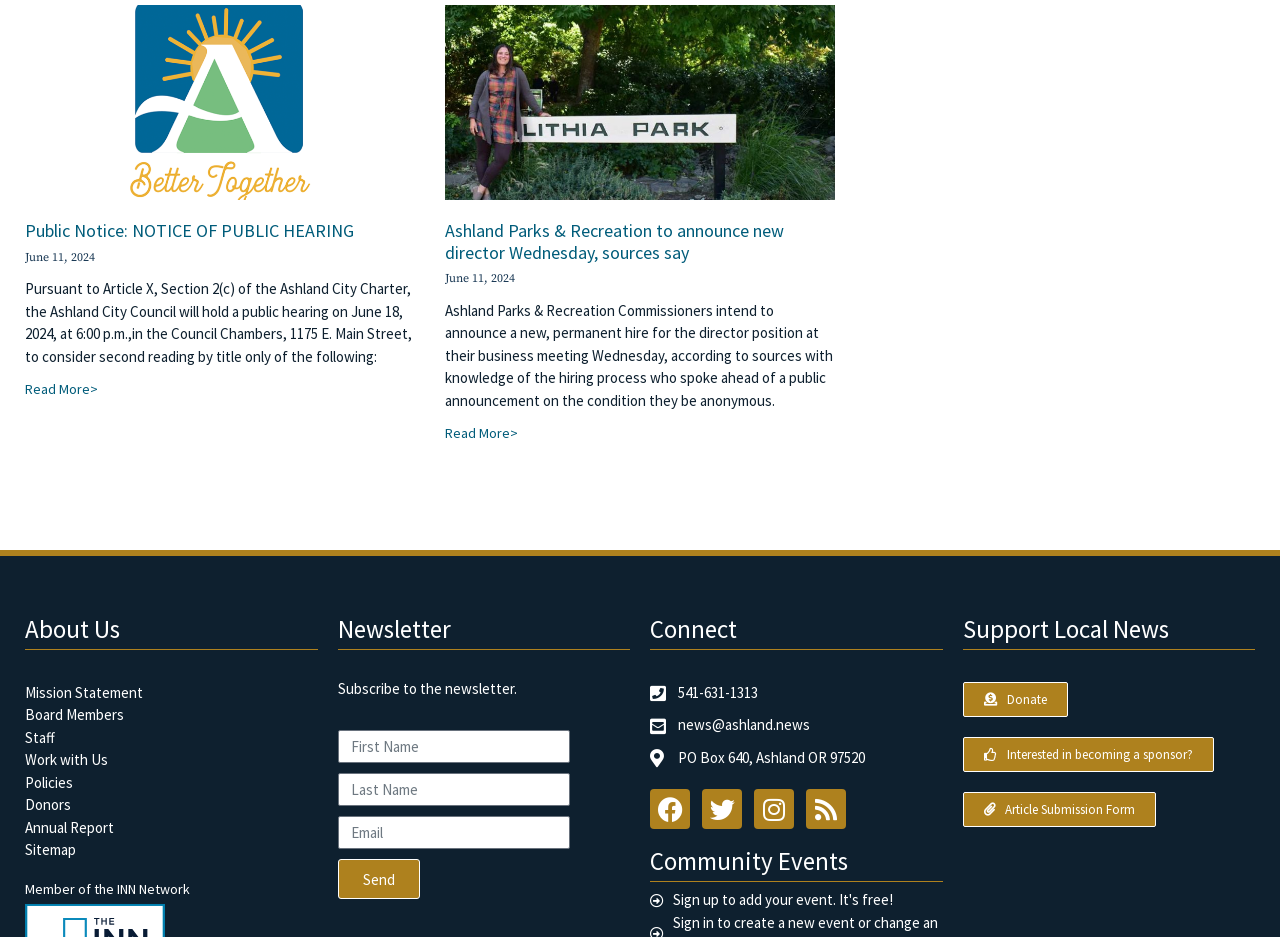Pinpoint the bounding box coordinates of the element to be clicked to execute the instruction: "Donate".

[0.752, 0.728, 0.834, 0.765]